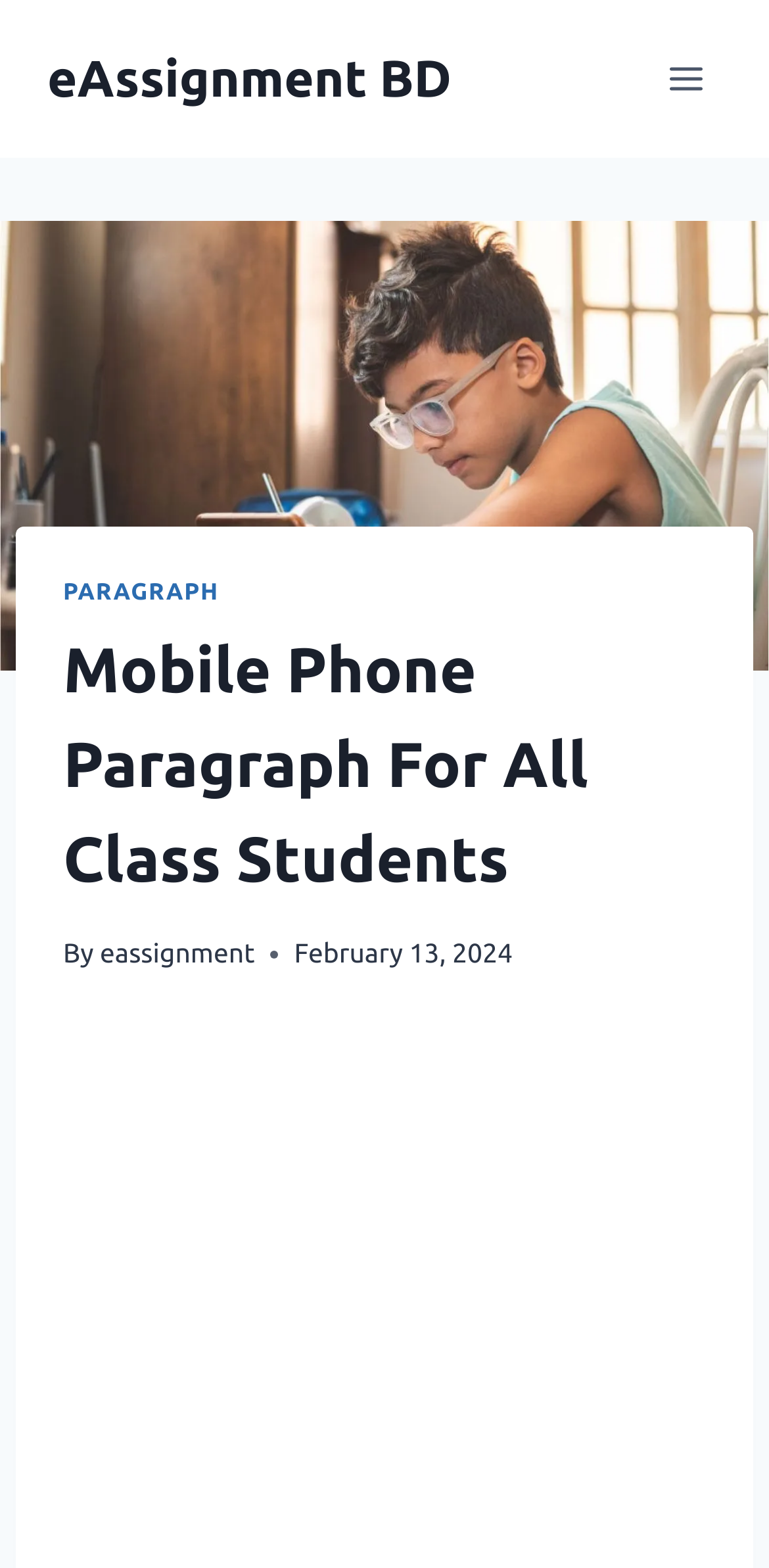Determine the primary headline of the webpage.

Mobile Phone Paragraph For All Class Students